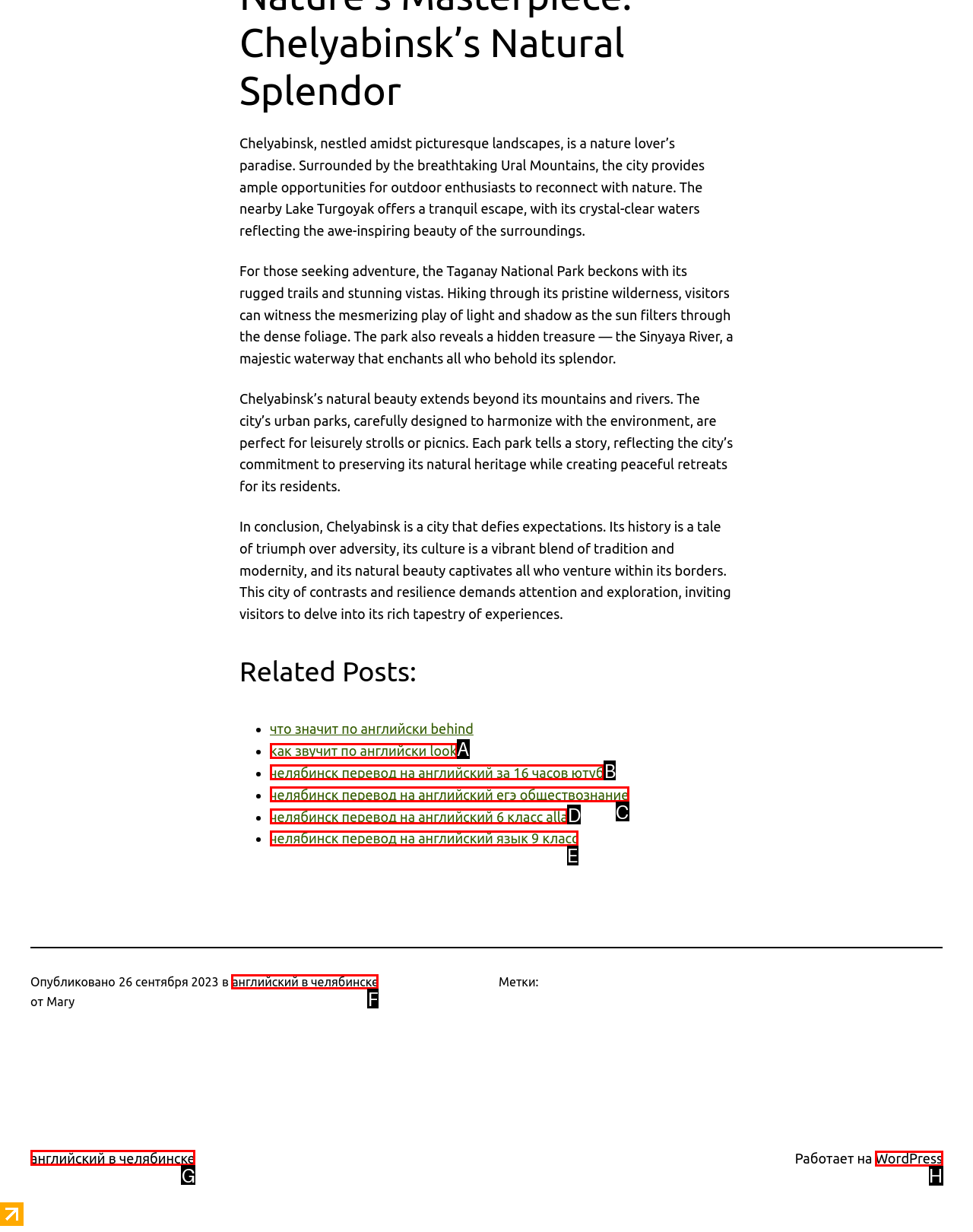From the given options, indicate the letter that corresponds to the action needed to complete this task: Click the link to learn about English in Chelyabinsk. Respond with only the letter.

F